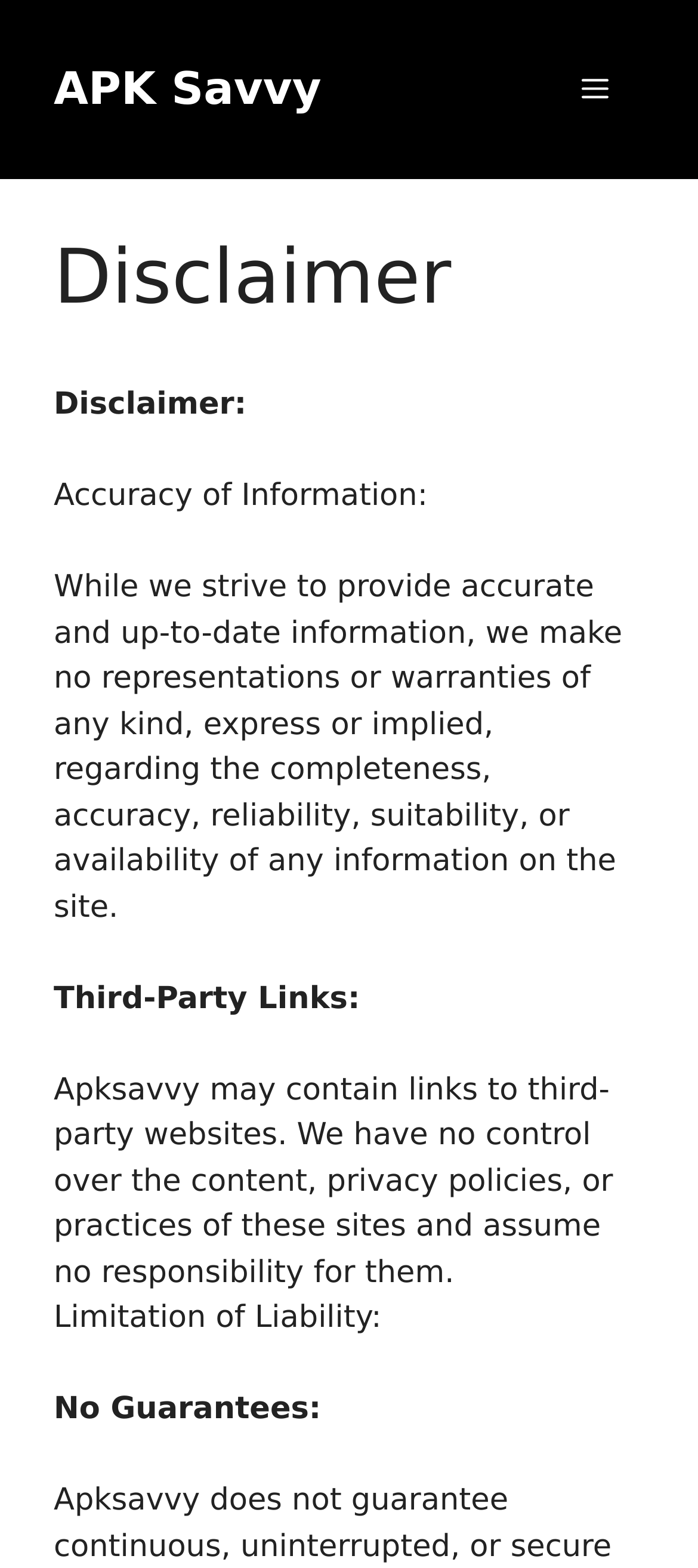What type of links may be found on the website?
Give a thorough and detailed response to the question.

According to the disclaimer section, the website may contain links to third-party websites, which are not under the control of the website owners.